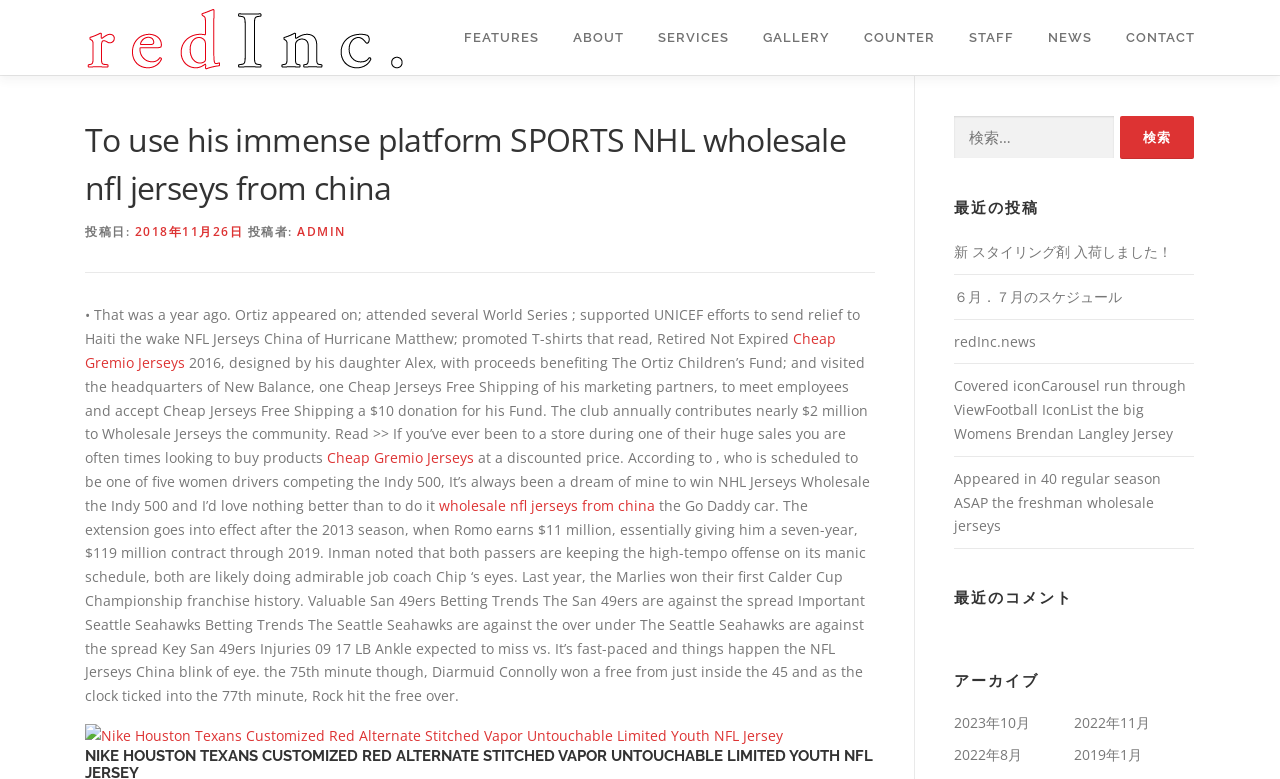Give a short answer to this question using one word or a phrase:
What is the purpose of the search box?

To search the website